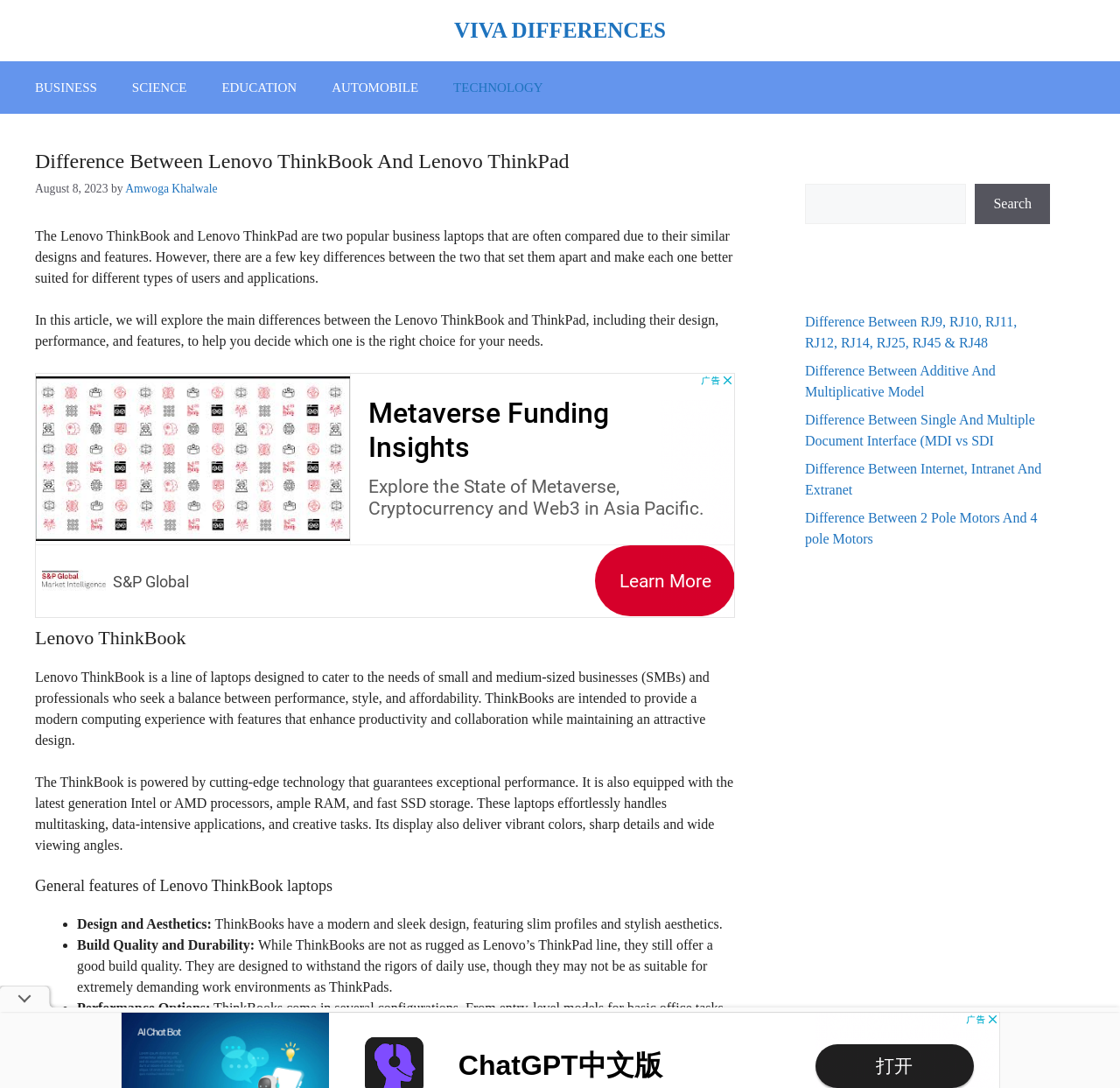Can you find and provide the main heading text of this webpage?

Difference Between Lenovo ThinkBook And Lenovo ThinkPad